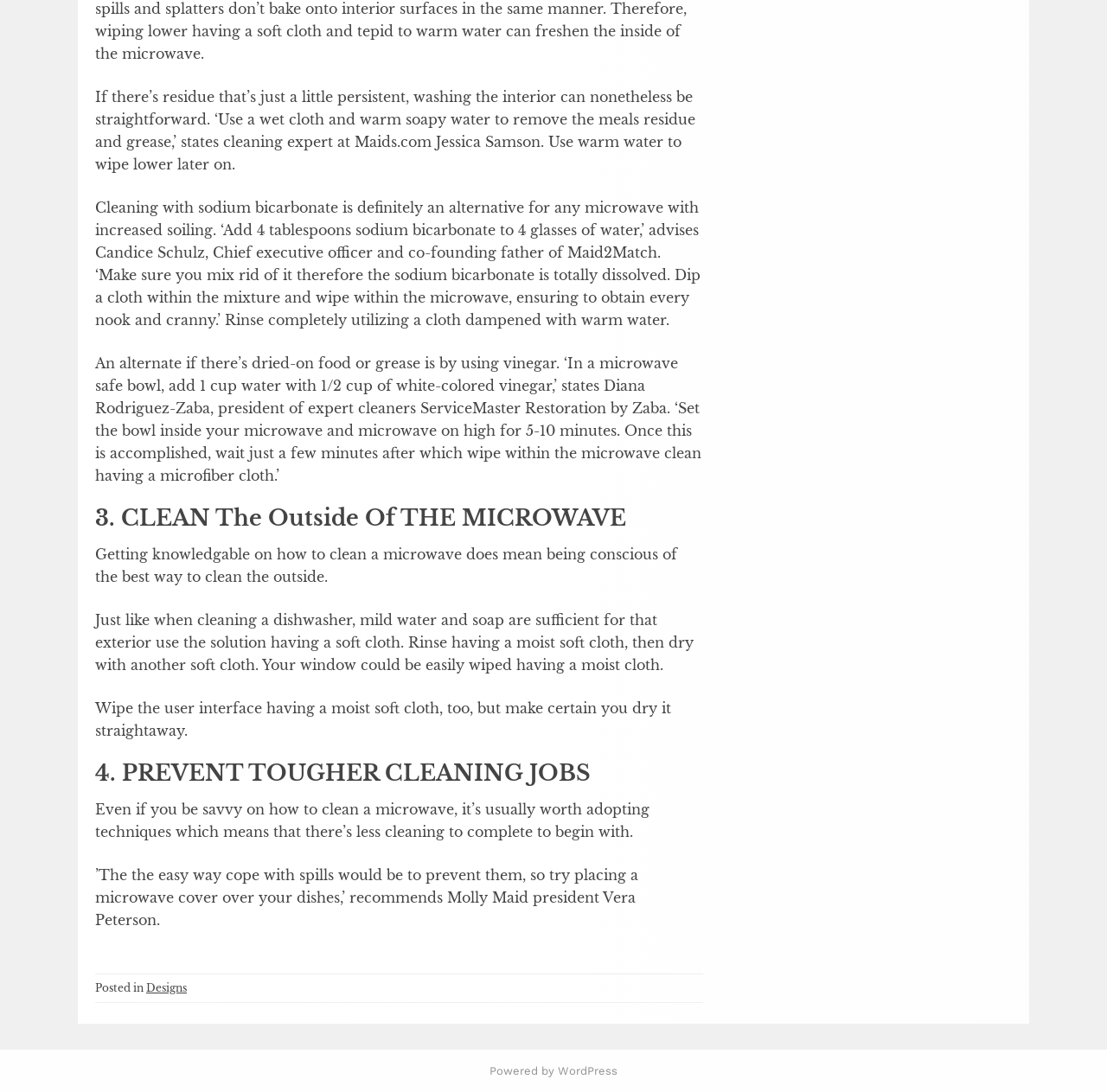How should you clean the exterior of a microwave?
Respond to the question with a single word or phrase according to the image.

With mild soap and water